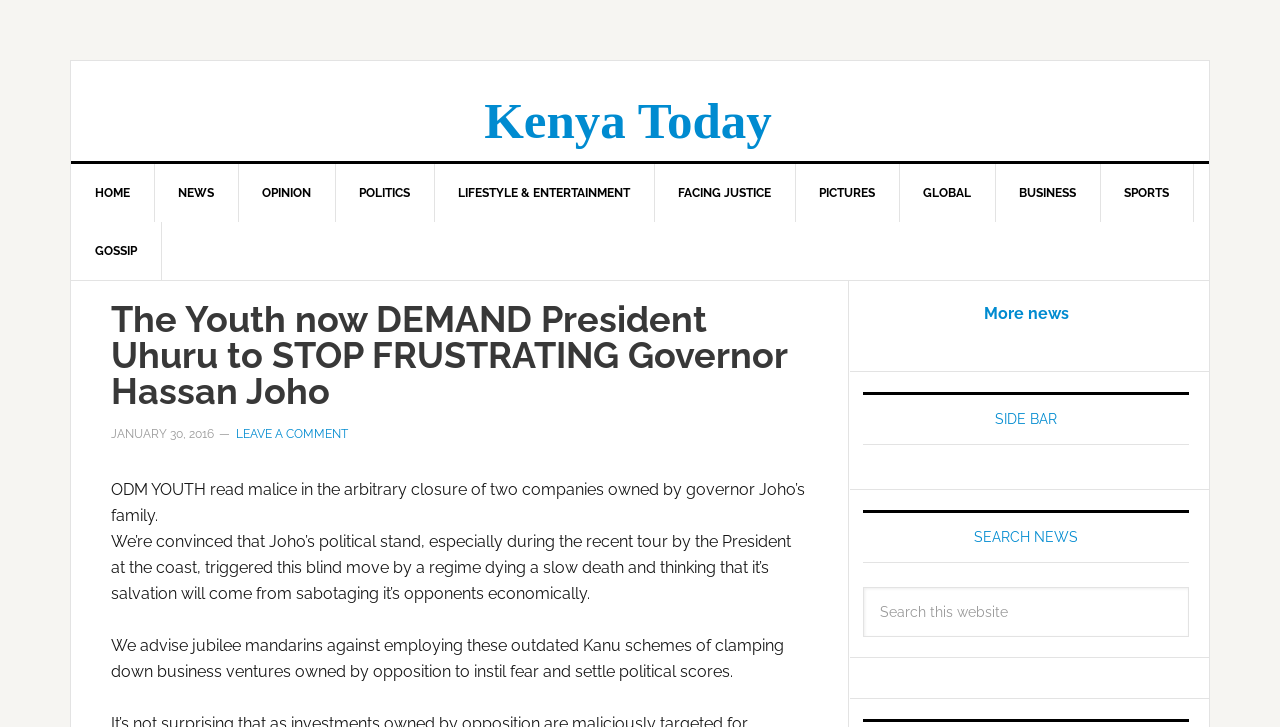Respond to the following query with just one word or a short phrase: 
What is the date of the main article?

JANUARY 30, 2016